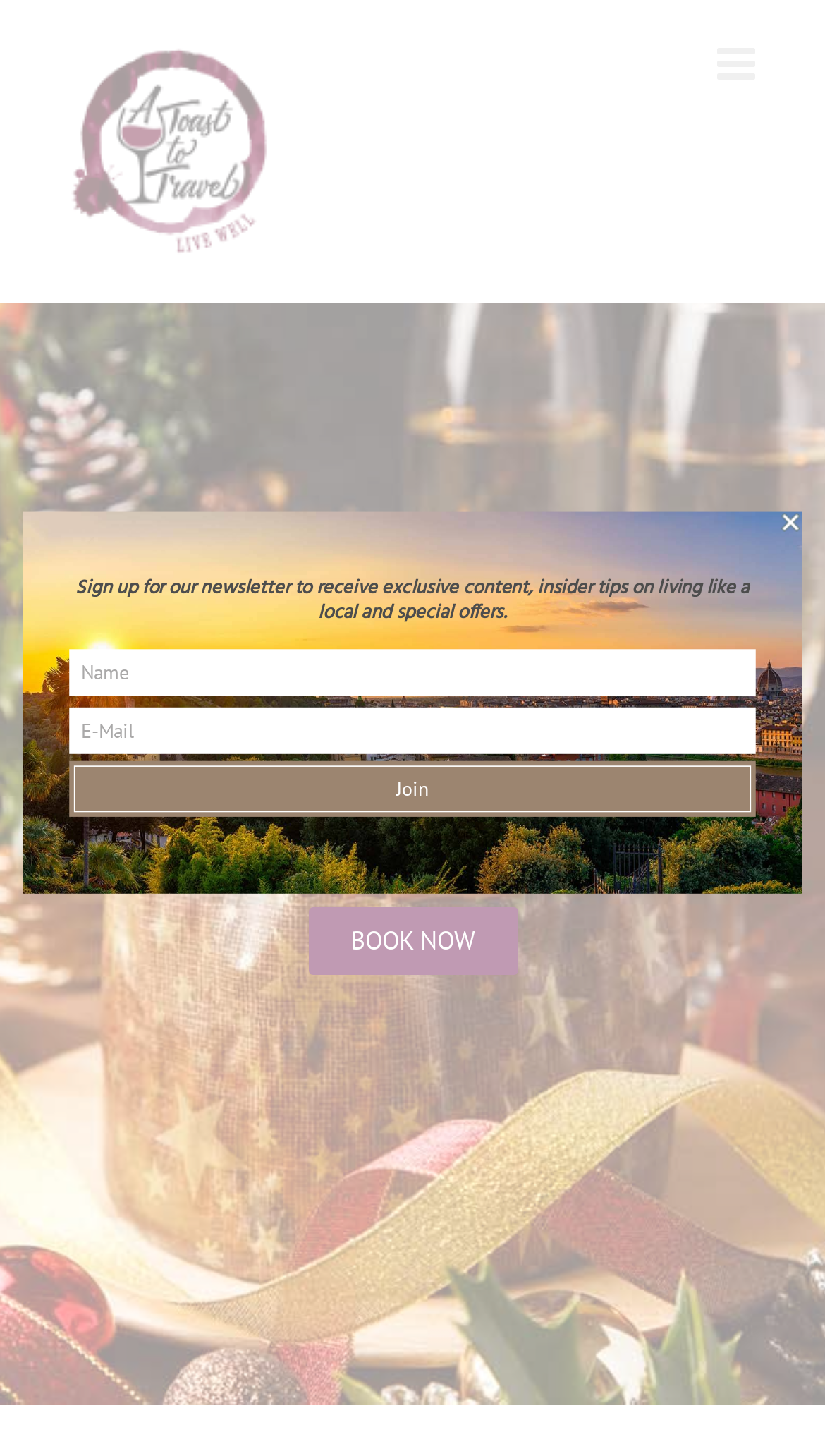How many headings are displayed on the webpage?
Provide a thorough and detailed answer to the question.

I can see three headings on the webpage: 'Christmas in Tuscany', 'Live Like a Local', and the heading in the newsletter sign-up section.